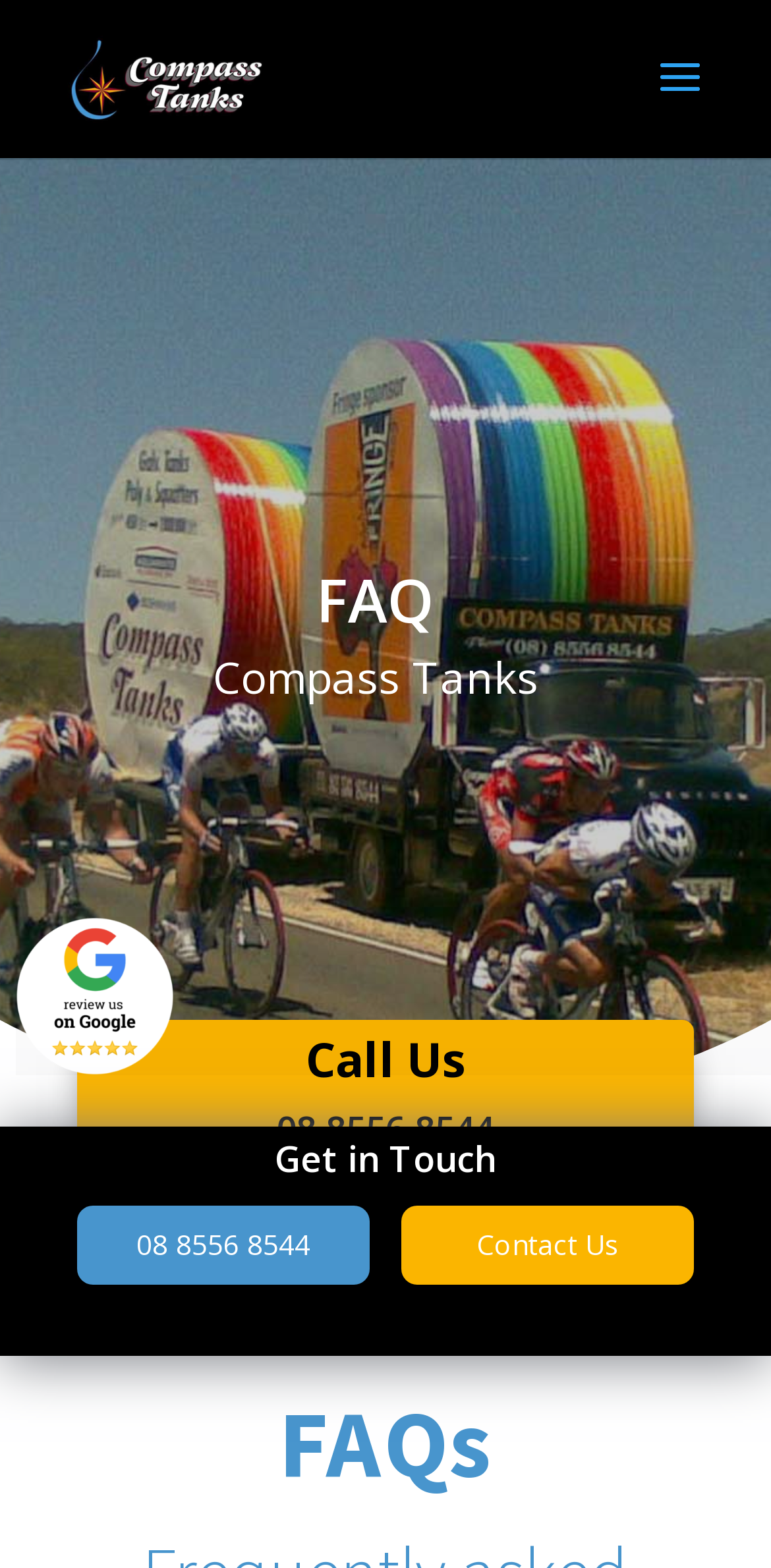What is the phone number to call for Compass Tanks?
Answer the question in as much detail as possible.

The phone number can be found in the 'Call Us' section, where it is written as '08 8556 8544' next to the 'Call Us' heading.